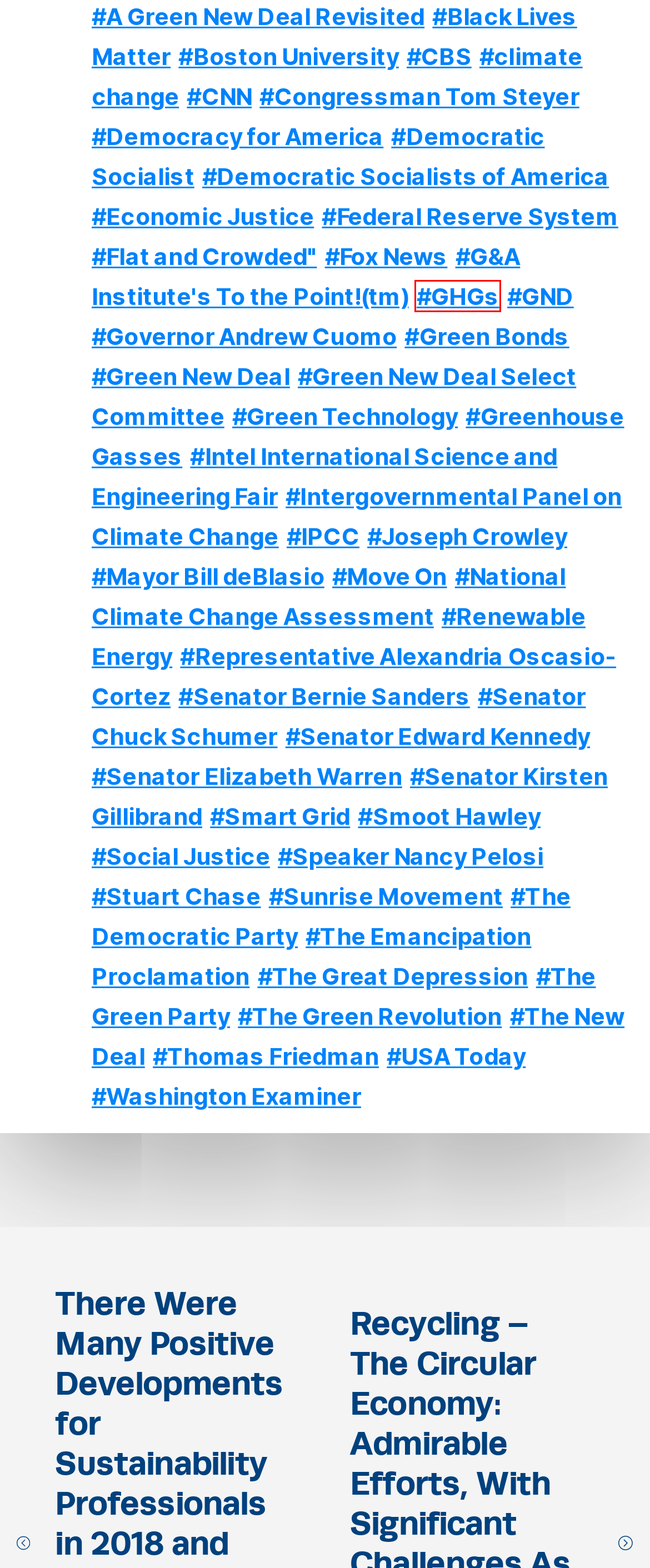Analyze the given webpage screenshot and identify the UI element within the red bounding box. Select the webpage description that best matches what you expect the new webpage to look like after clicking the element. Here are the candidates:
A. Smart Grid – Sustainability Update
B. USA Today – Sustainability Update
C. Washington Examiner – Sustainability Update
D. The Green Revolution – Sustainability Update
E. GHGs – Sustainability Update
F. Joseph Crowley – Sustainability Update
G. The Emancipation Proclamation – Sustainability Update
H. Green Bonds – Sustainability Update

E